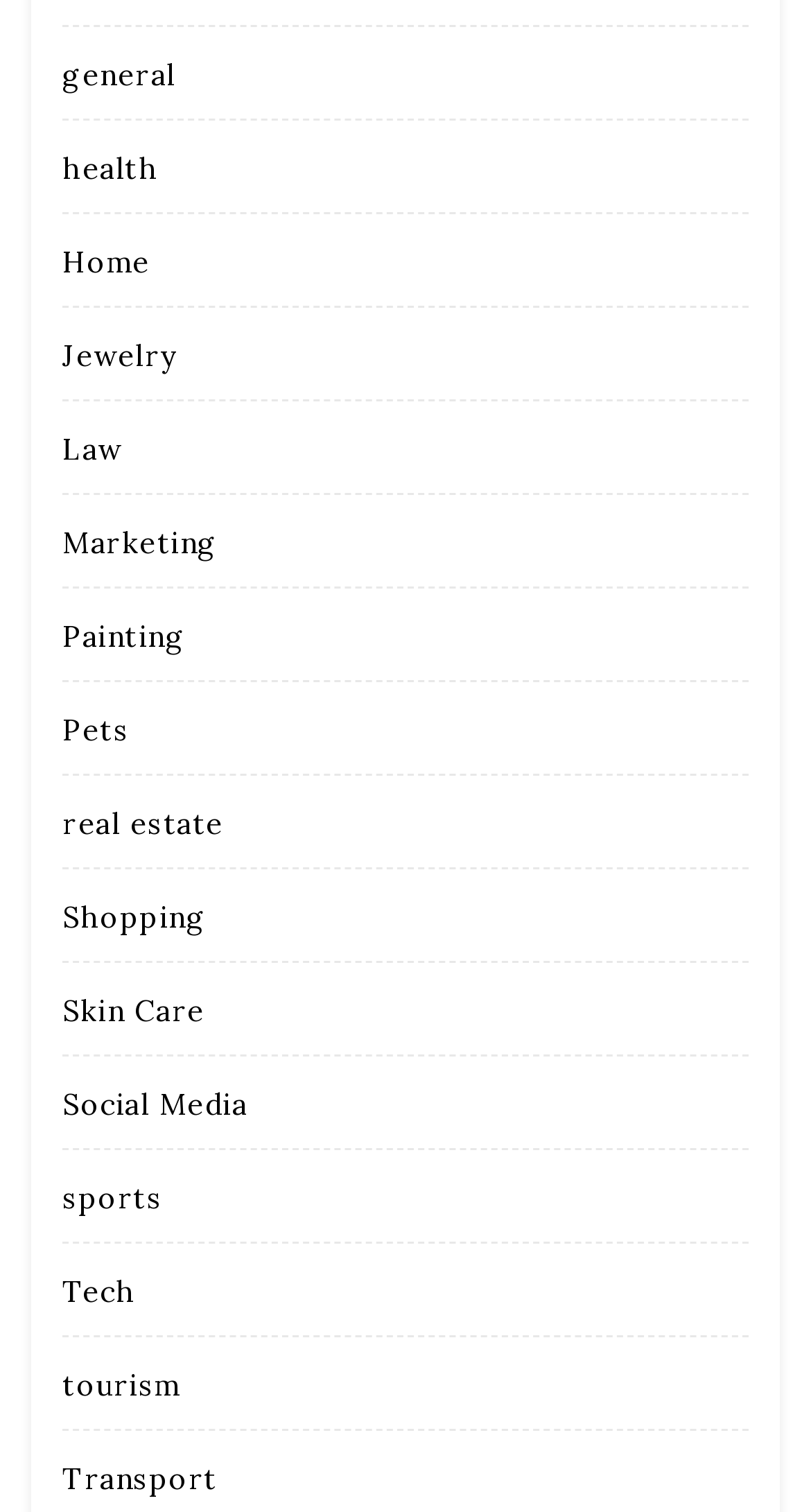Determine the bounding box coordinates of the element that should be clicked to execute the following command: "Read the Money Blog".

None